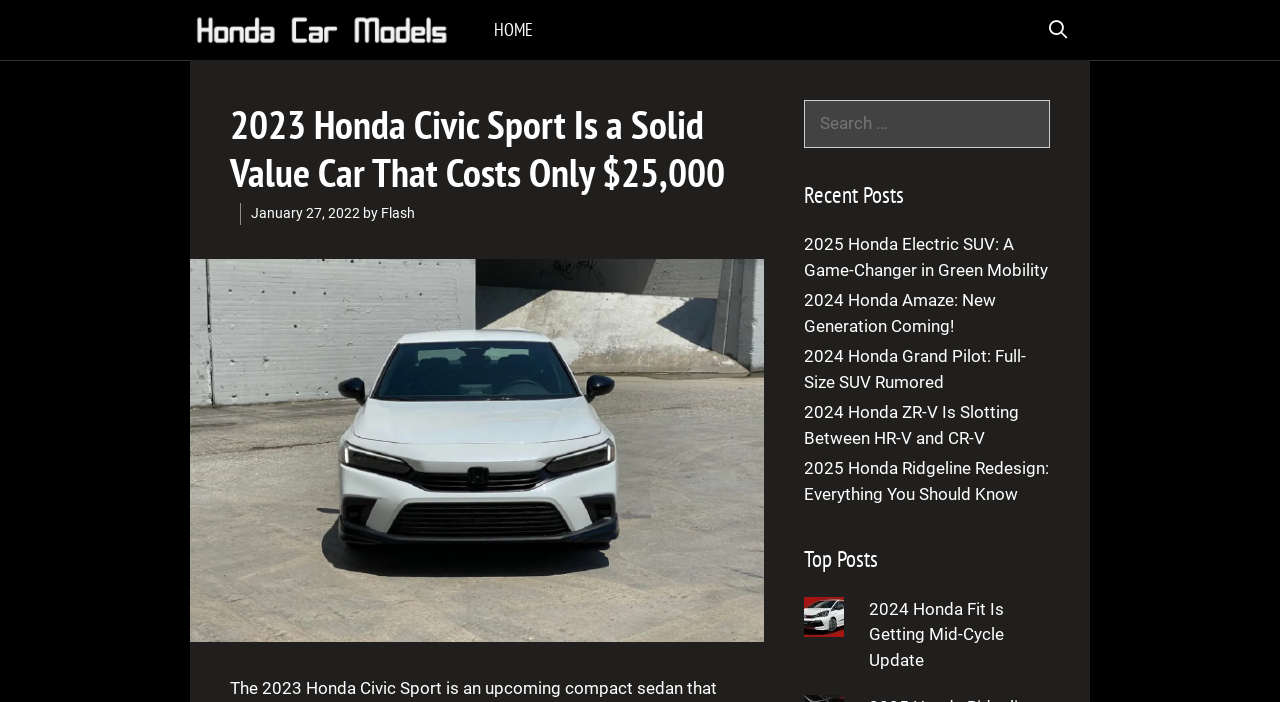Given the description "Home", determine the bounding box of the corresponding UI element.

[0.37, 0.0, 0.432, 0.085]